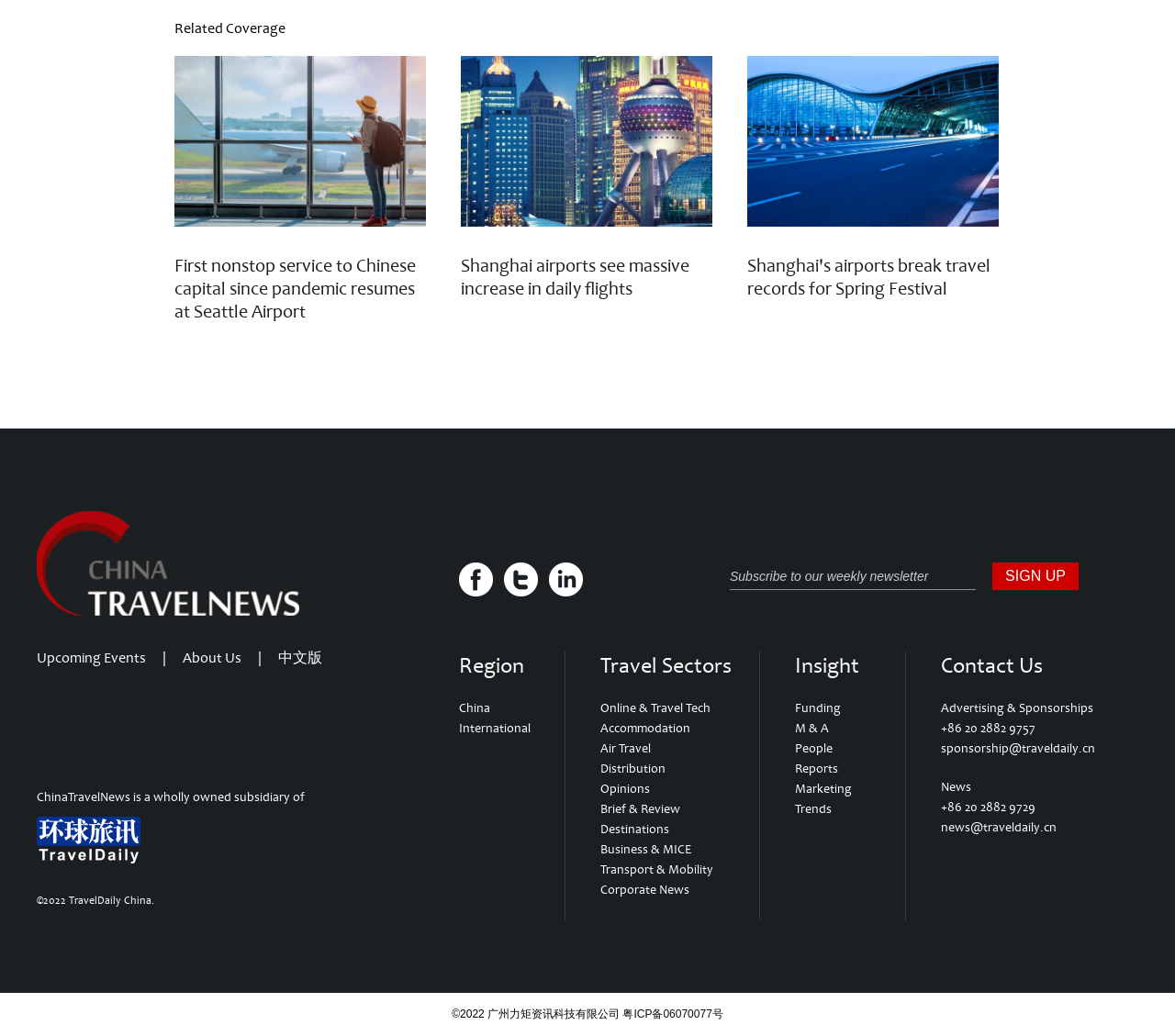Pinpoint the bounding box coordinates of the clickable area necessary to execute the following instruction: "Click on the link to read about the first nonstop service to Chinese capital since pandemic". The coordinates should be given as four float numbers between 0 and 1, namely [left, top, right, bottom].

[0.148, 0.054, 0.362, 0.219]